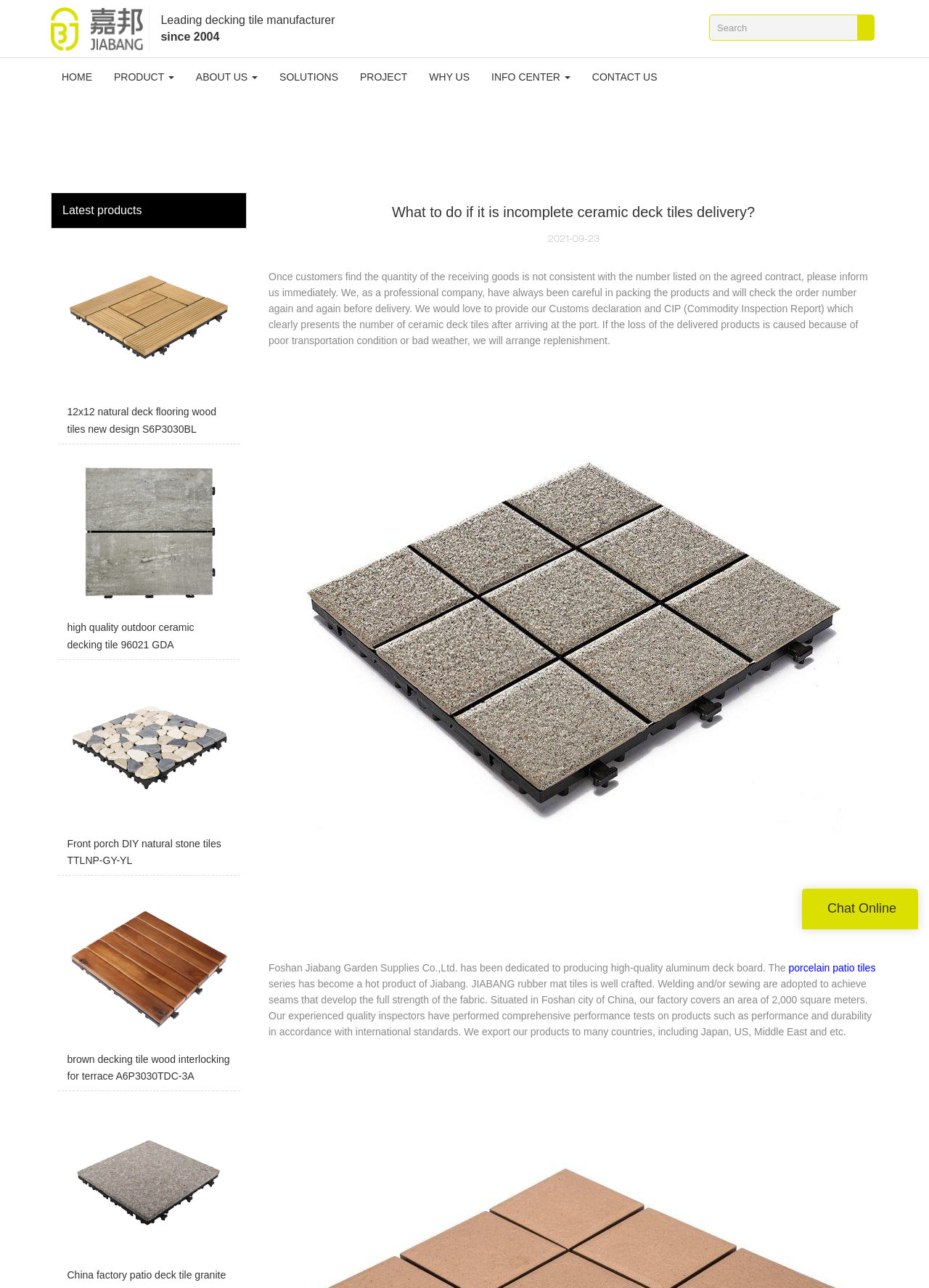How many product images are displayed on the webpage?
Provide a short answer using one word or a brief phrase based on the image.

4